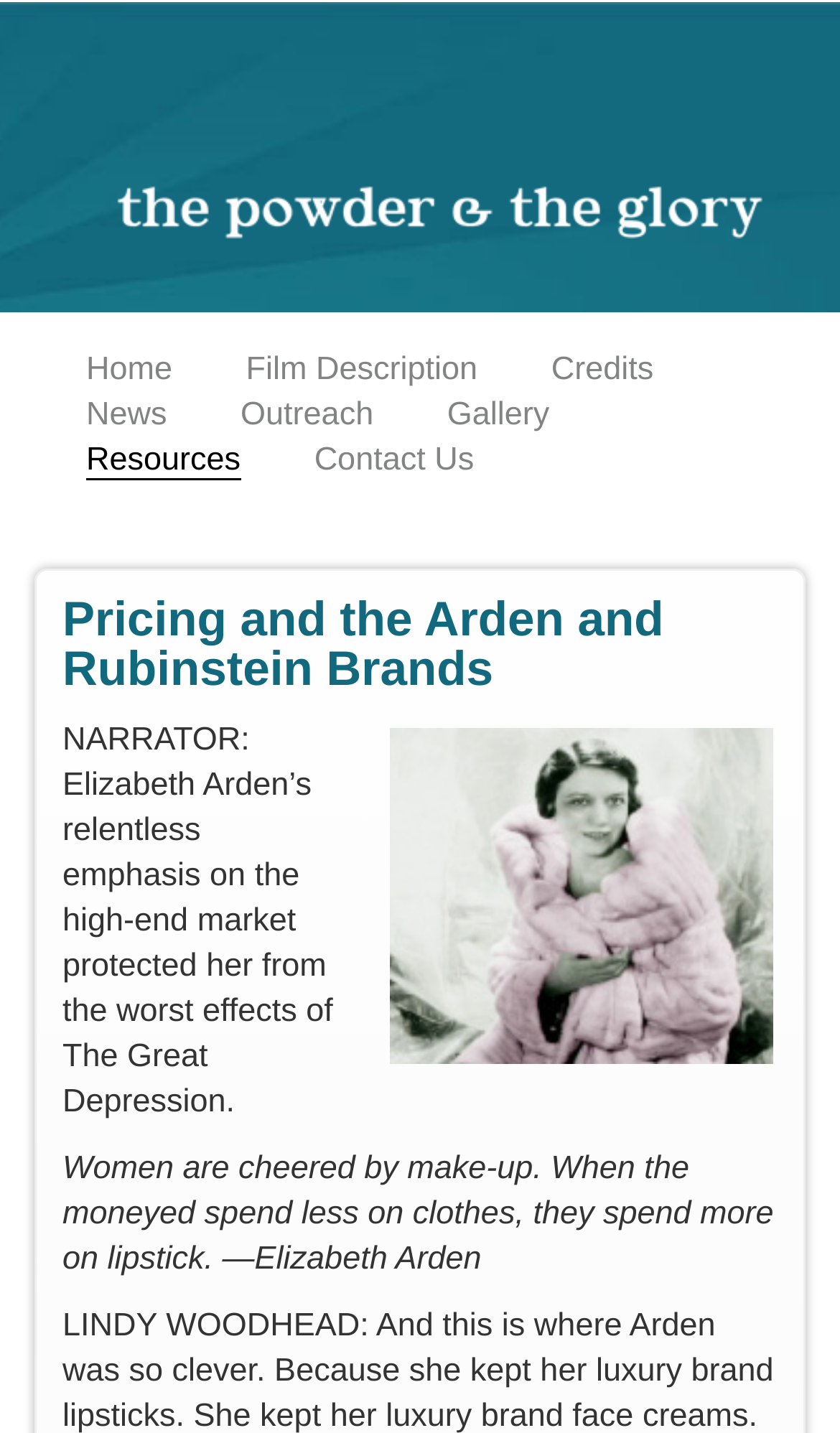Answer briefly with one word or phrase:
What is the quote mentioned on the webpage?

Women are cheered by make-up.